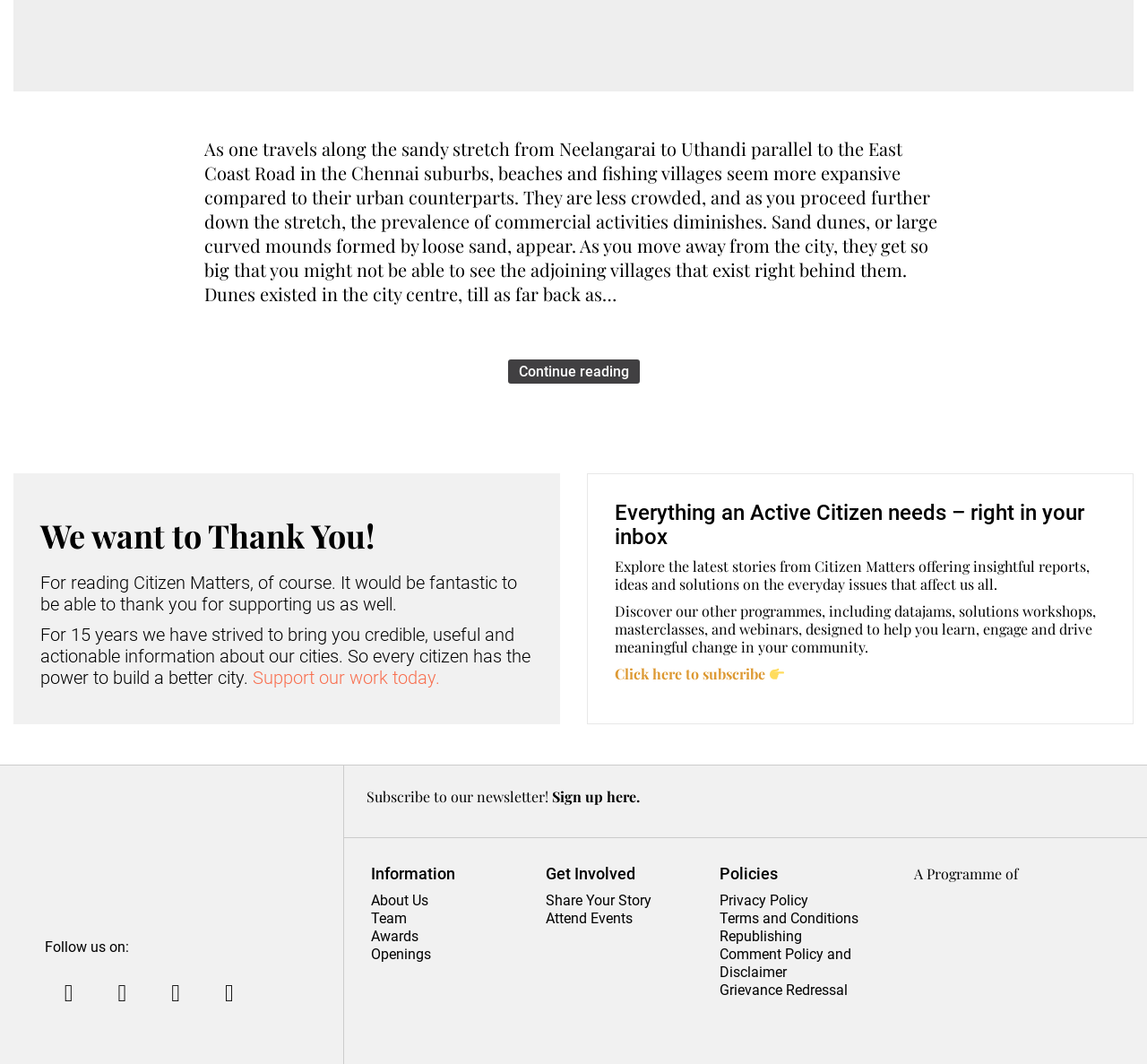What is the main topic of the article?
Provide a concise answer using a single word or phrase based on the image.

Beaches and fishing villages